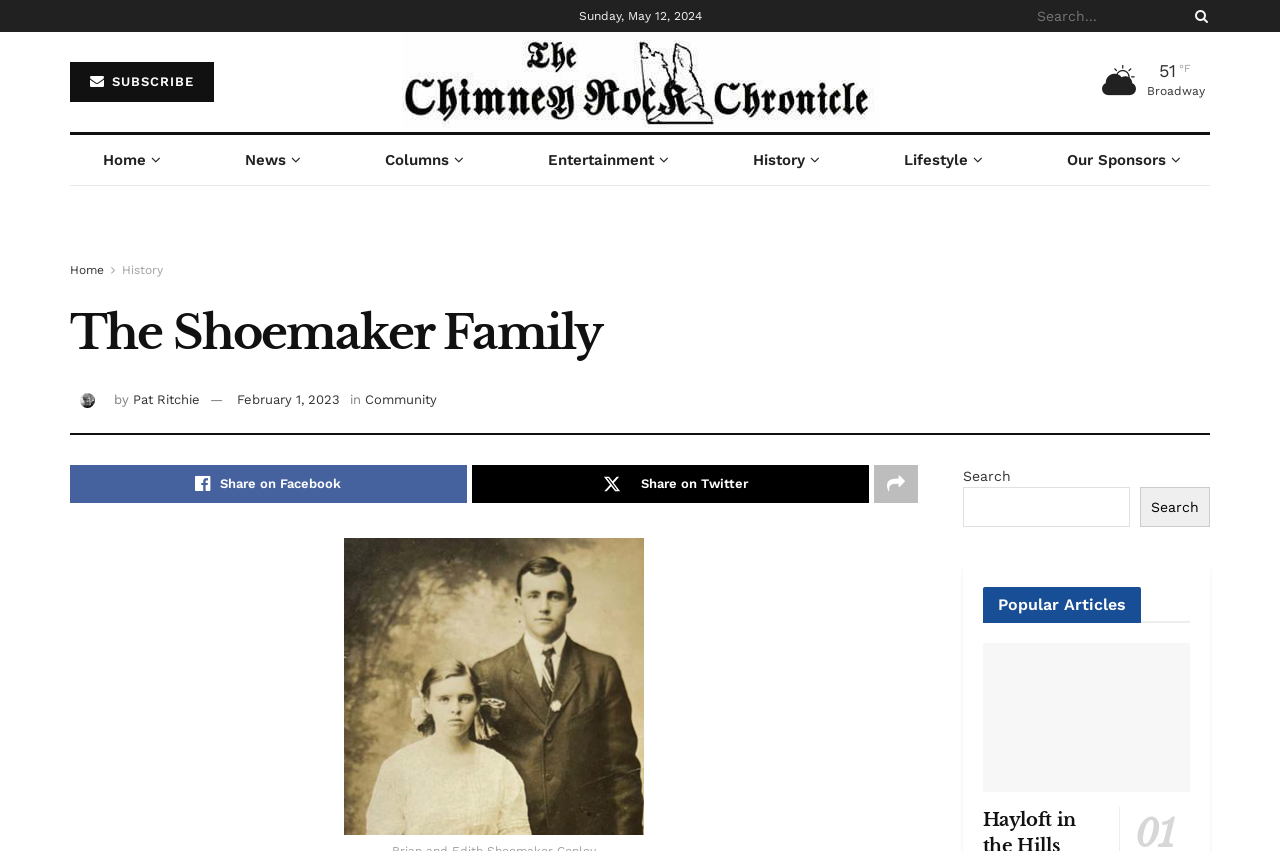Predict the bounding box coordinates of the UI element that matches this description: "Columns". The coordinates should be in the format [left, top, right, bottom] with each value between 0 and 1.

[0.275, 0.159, 0.385, 0.217]